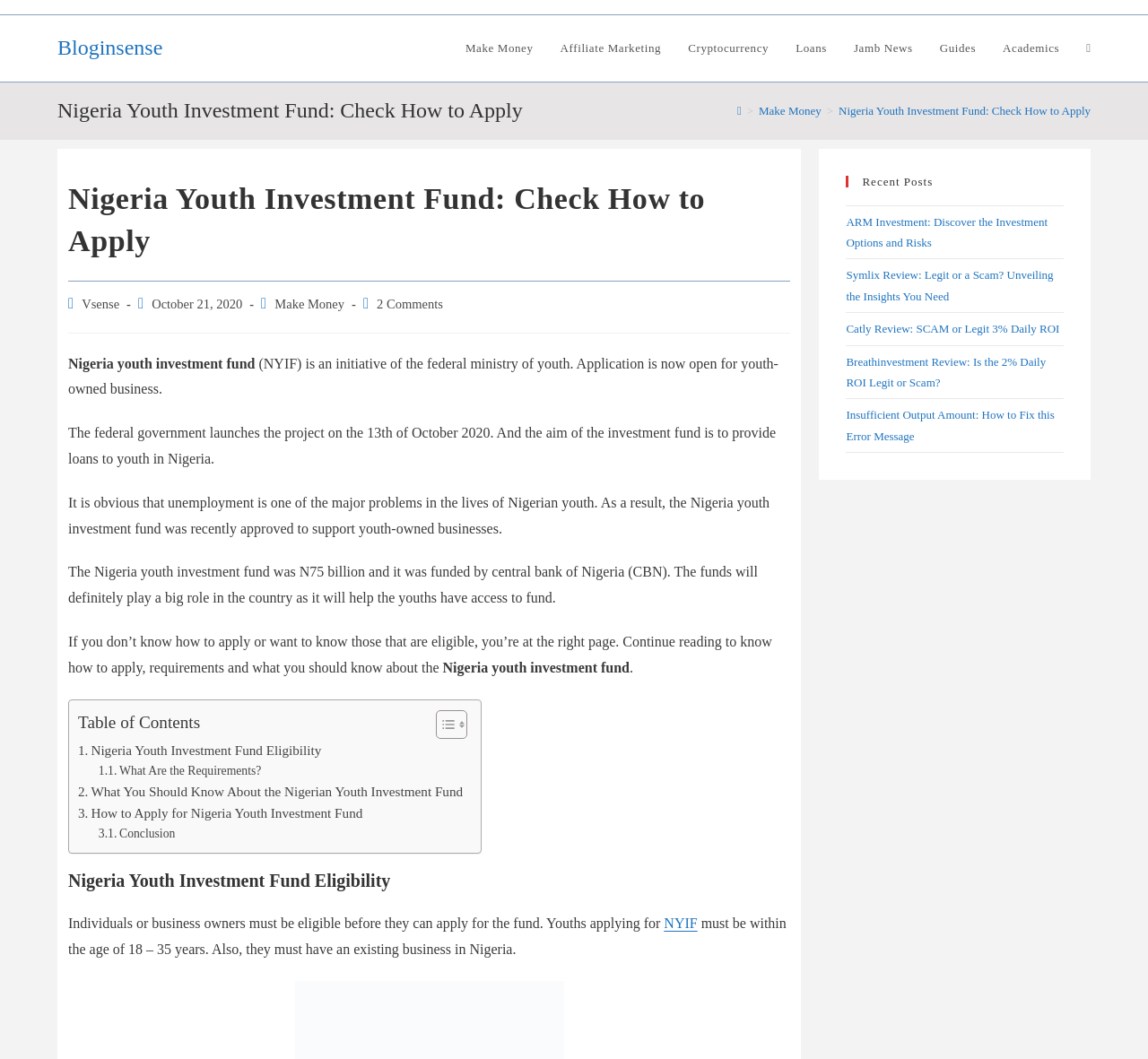Based on the description "Nigeria Youth Investment Fund Eligibility", find the bounding box of the specified UI element.

[0.068, 0.698, 0.28, 0.719]